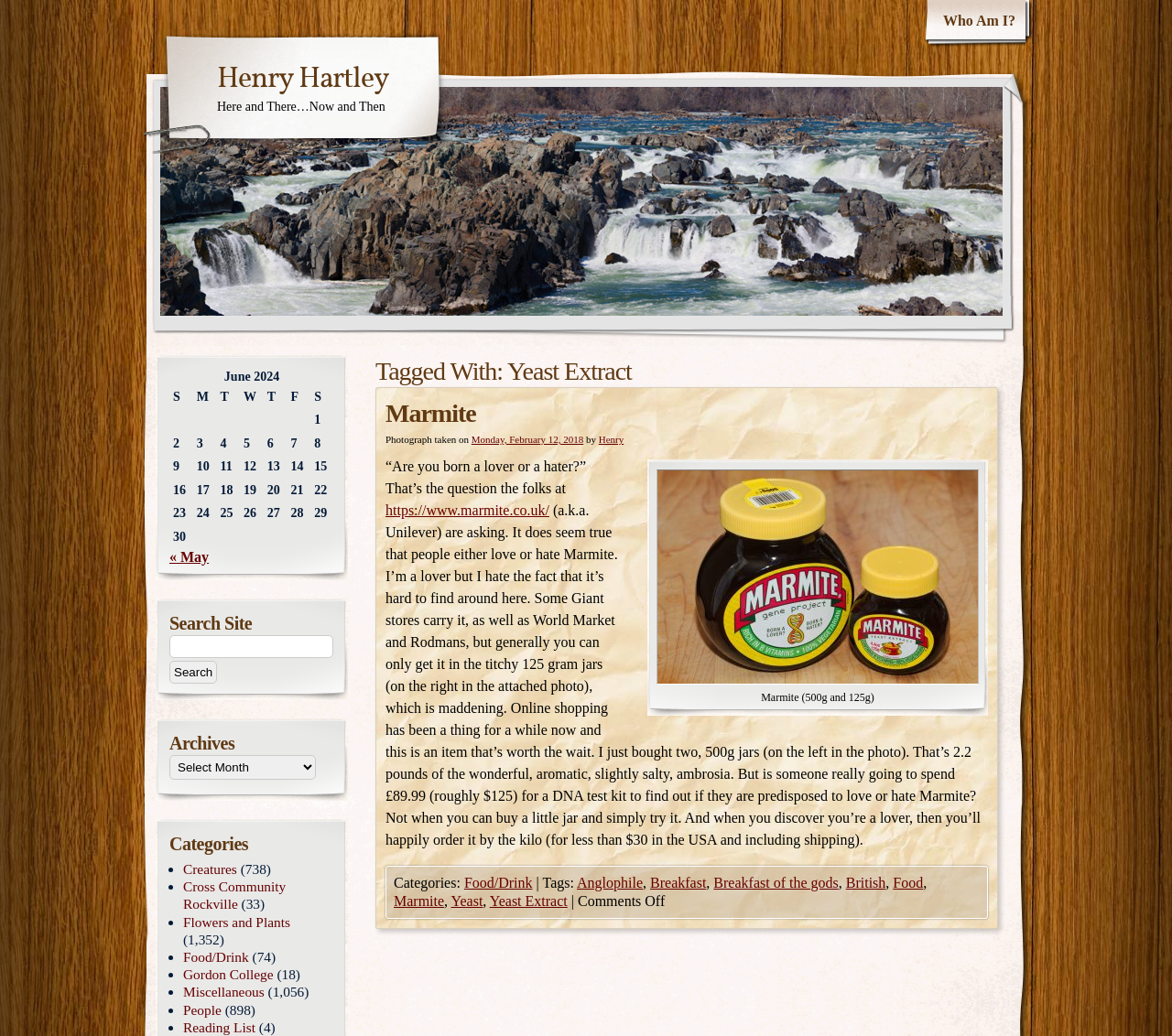What is the weight of the Marmite jars bought by the author?
Please give a detailed and elaborate explanation in response to the question.

The answer can be found in the StaticText 'That’s 2.2 pounds of the wonderful, aromatic, slightly salty, ambrosia.' with bounding box coordinates [0.329, 0.485, 0.837, 0.818] which is a part of the article content.